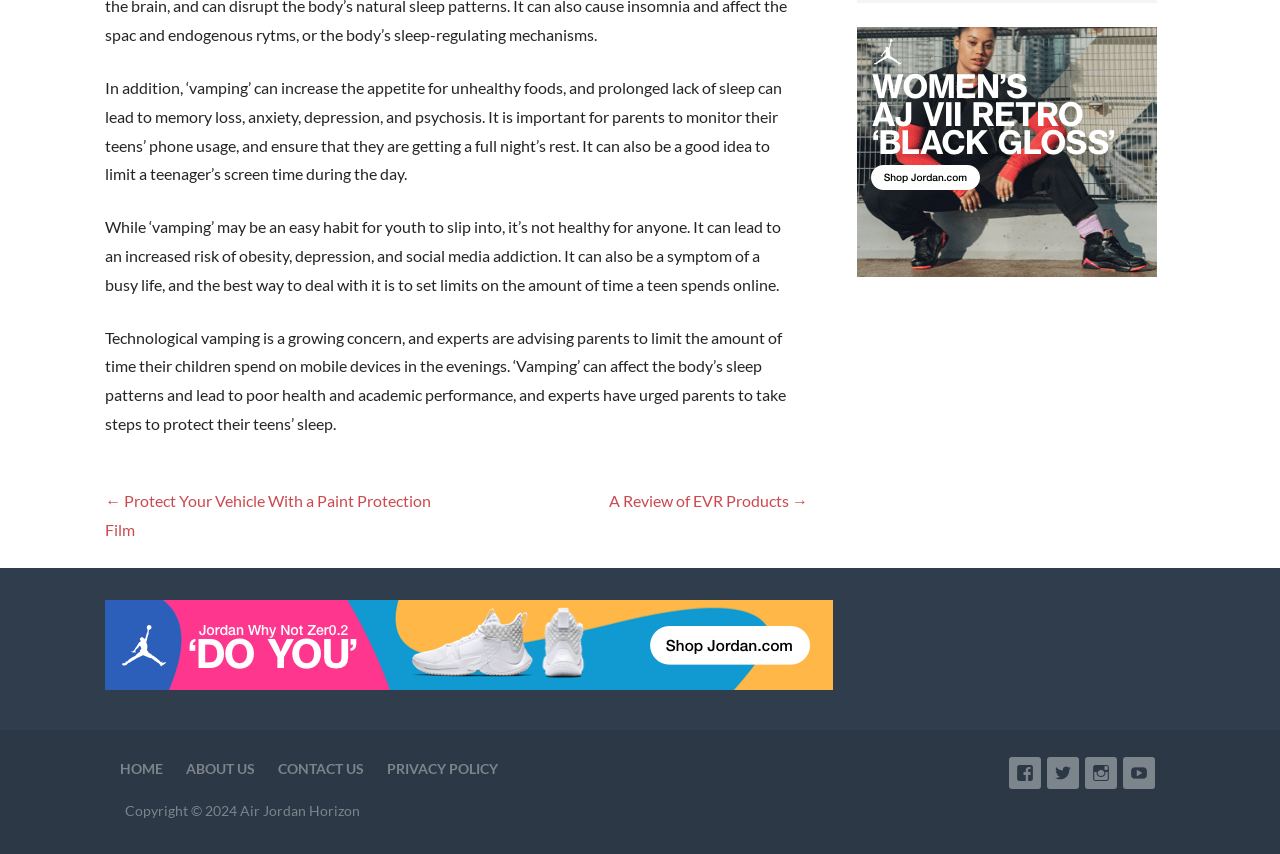Answer the question below with a single word or a brief phrase: 
What social media platforms are linked on this website?

Facebook, Twitter, Instagram, YouTube